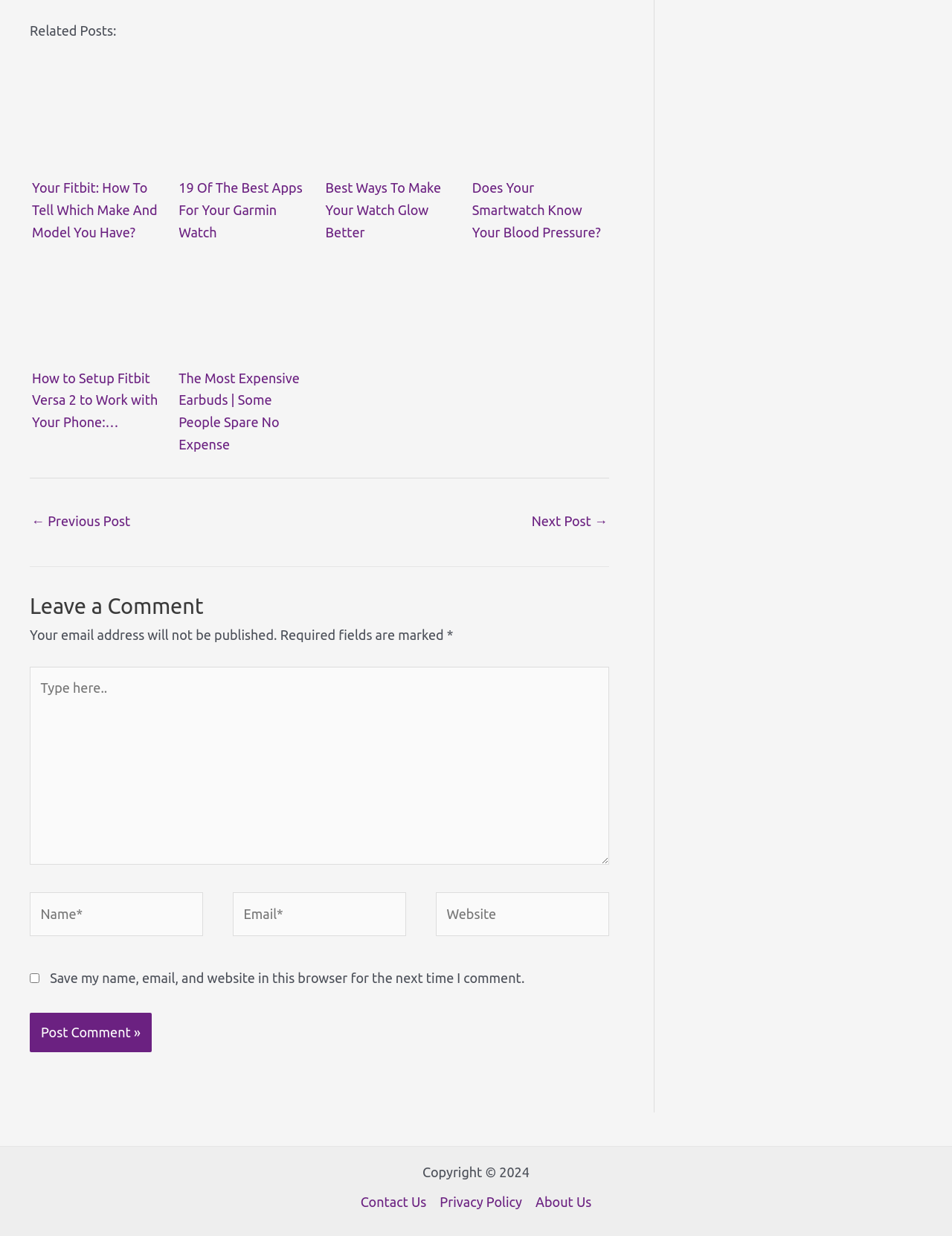How many fields are required in the comment form?
Use the screenshot to answer the question with a single word or phrase.

3